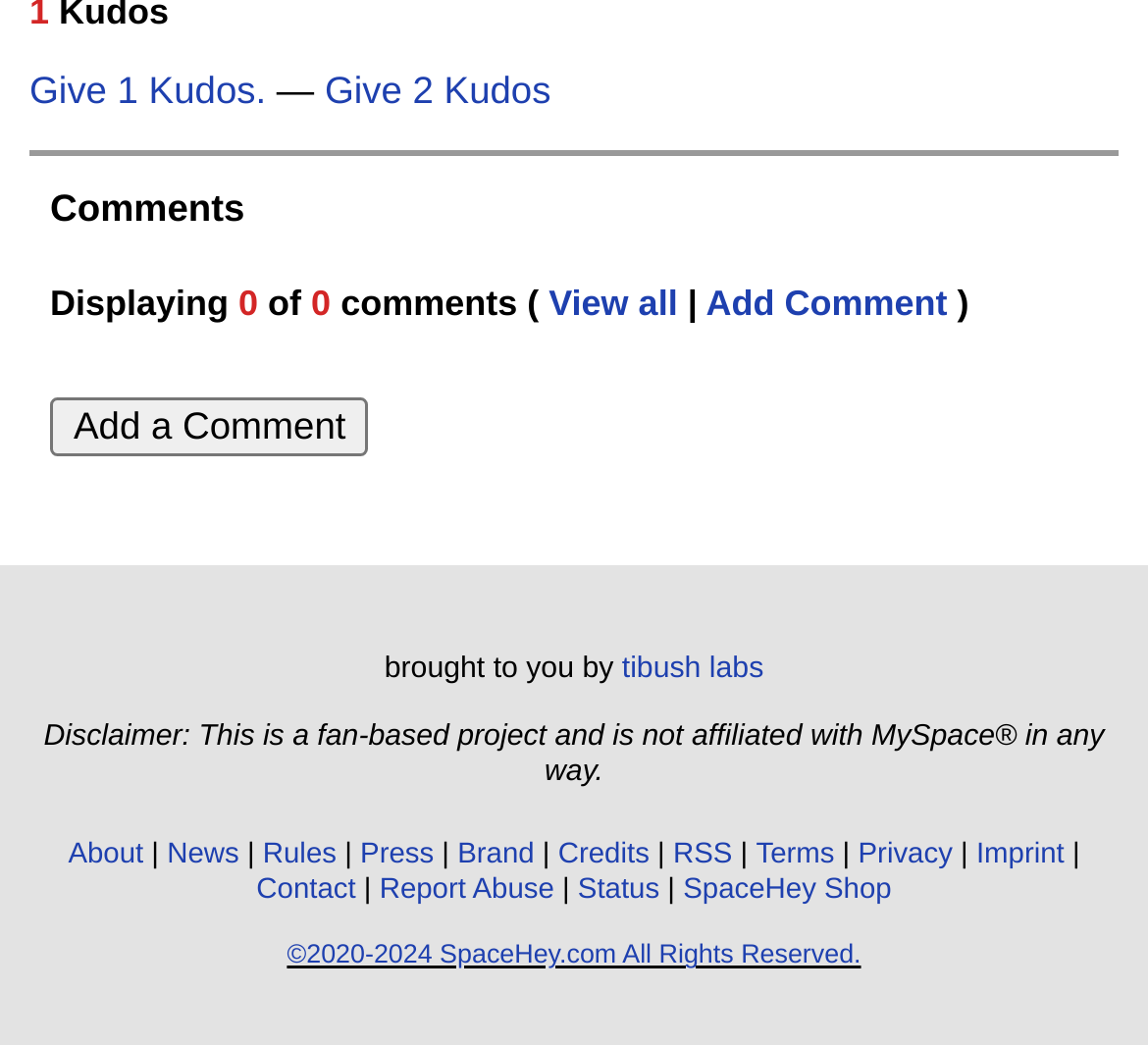Can you give a comprehensive explanation to the question given the content of the image?
What is the purpose of the 'View all' link?

The 'View all' link is located next to the text that displays the number of comments, and its purpose is to allow users to view all comments, rather than just the ones being displayed on the current page.